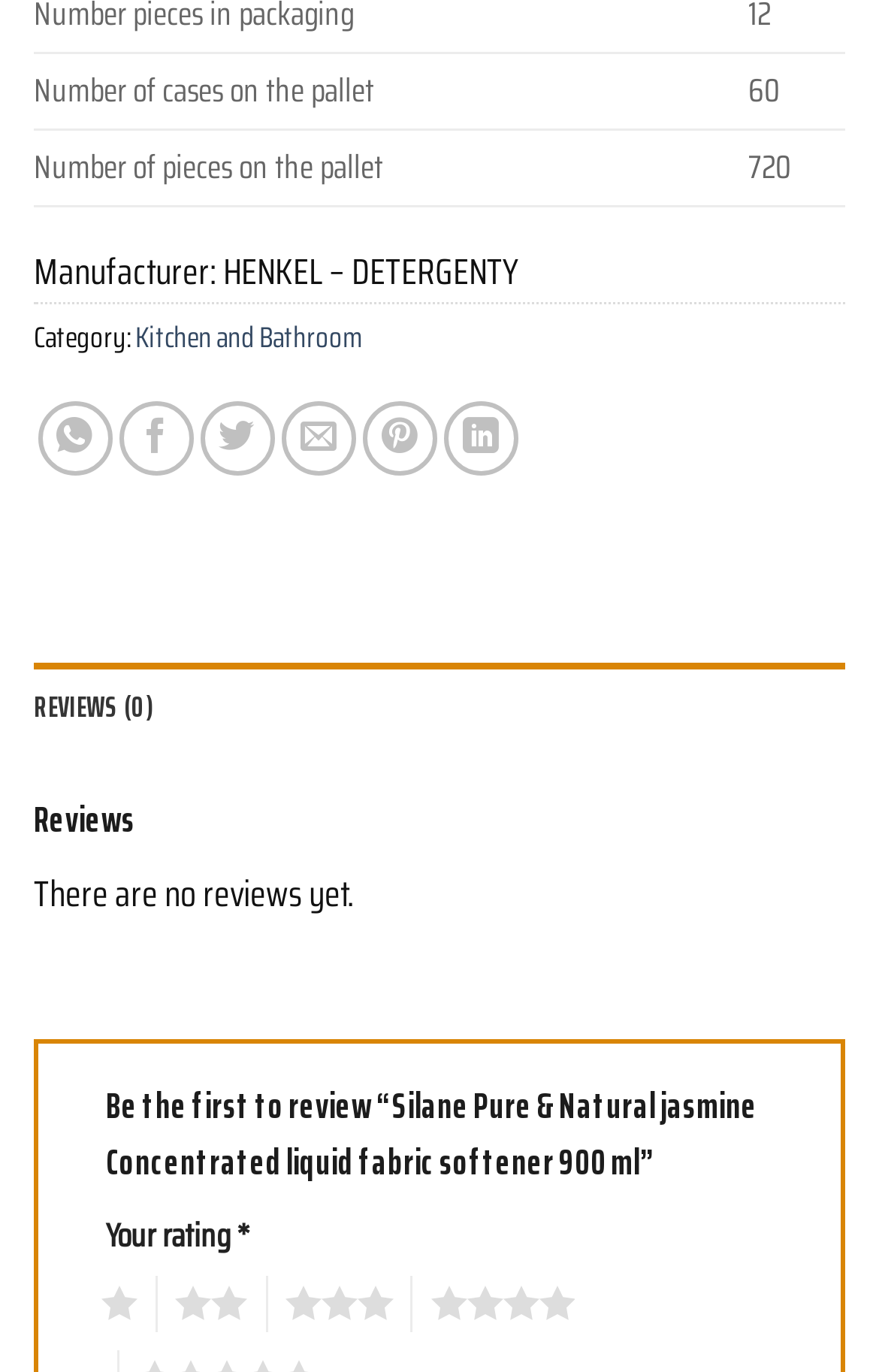Locate the bounding box coordinates of the element to click to perform the following action: 'Click on Share on WhatsApp'. The coordinates should be given as four float values between 0 and 1, in the form of [left, top, right, bottom].

[0.043, 0.293, 0.127, 0.347]